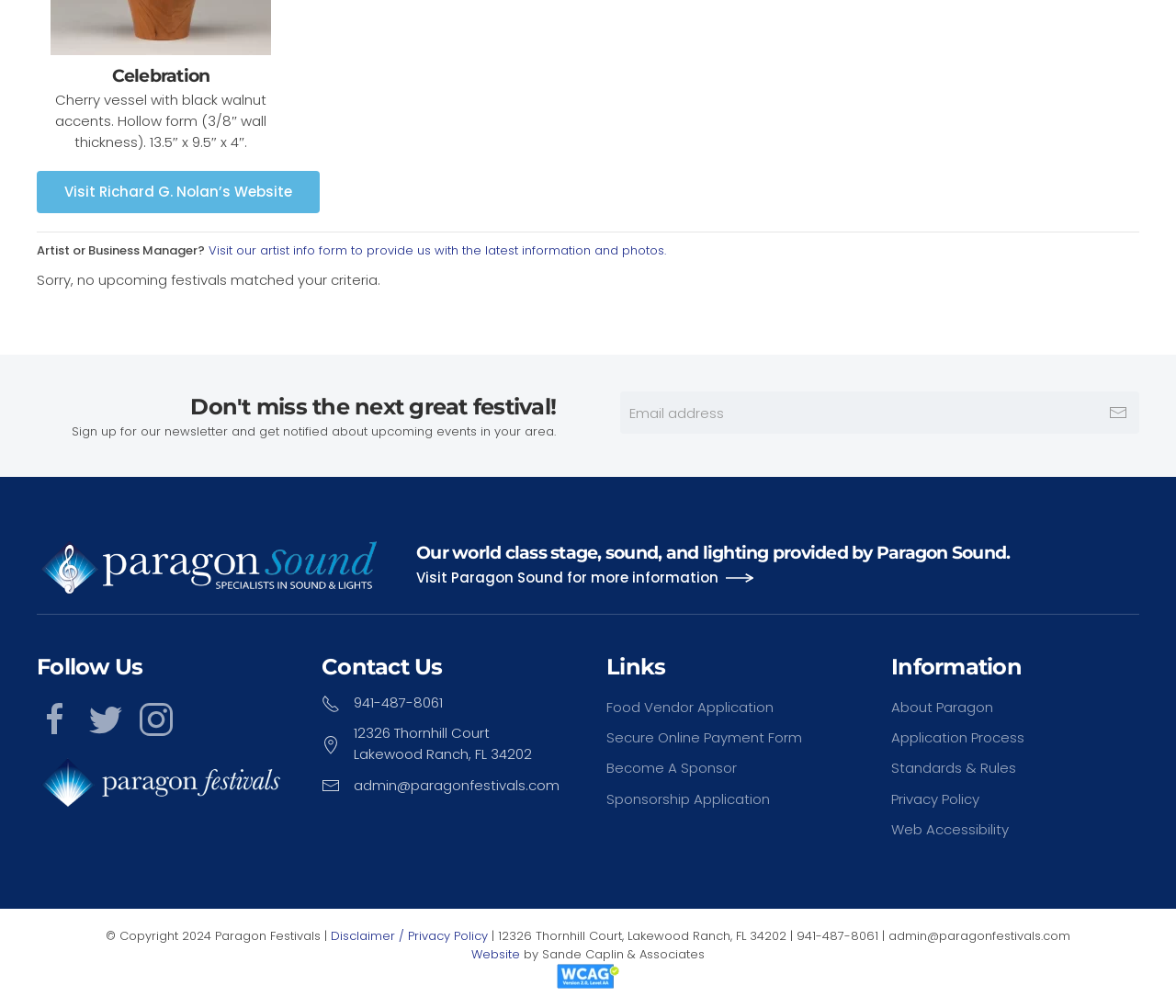Select the bounding box coordinates of the element I need to click to carry out the following instruction: "View Mission Statement".

None